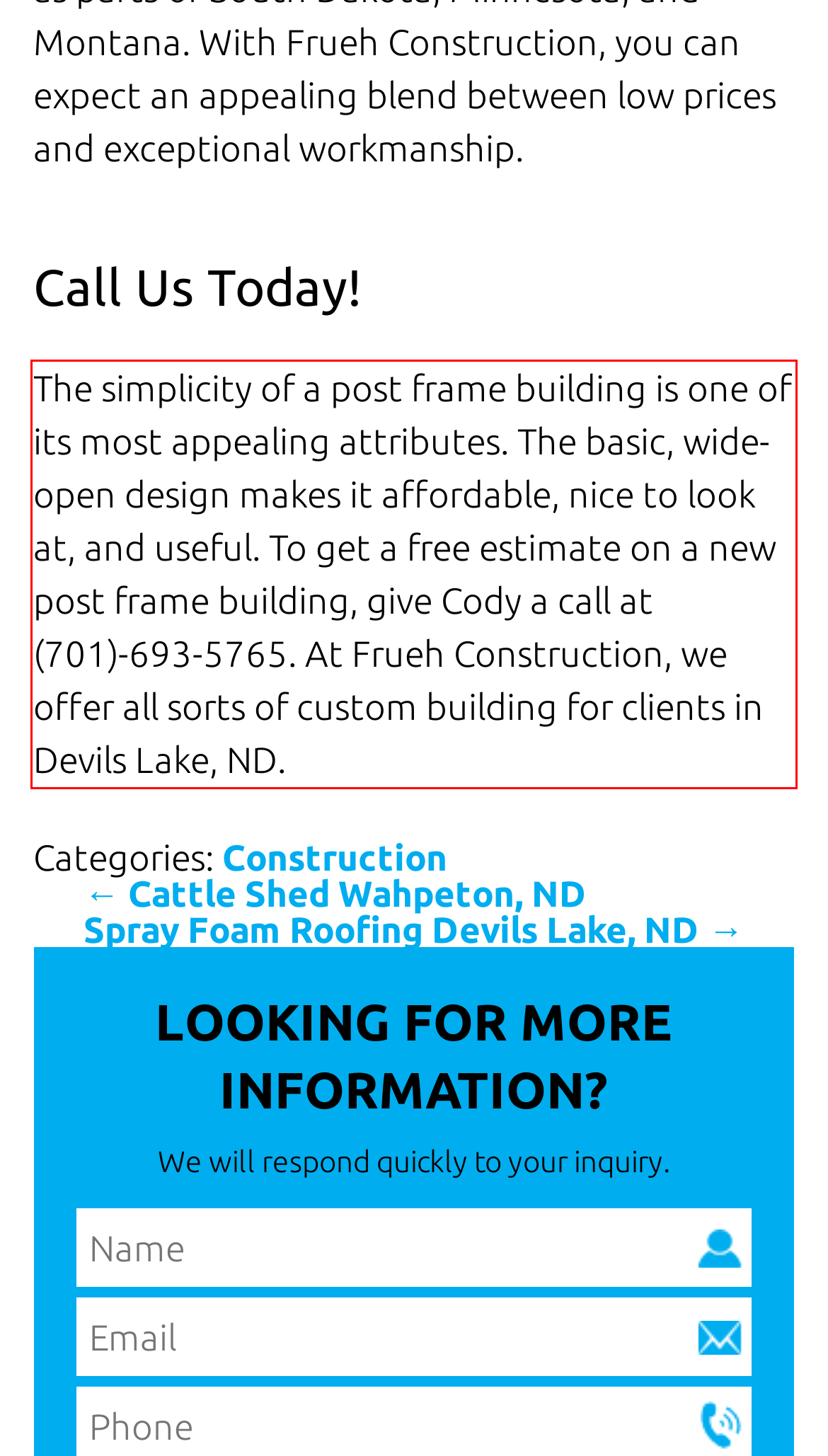Using the provided screenshot of a webpage, recognize and generate the text found within the red rectangle bounding box.

The simplicity of a post frame building is one of its most appealing attributes. The basic, wide-open design makes it affordable, nice to look at, and useful. To get a free estimate on a new post frame building, give Cody a call at (701)-693-5765. At Frueh Construction, we offer all sorts of custom building for clients in Devils Lake, ND.